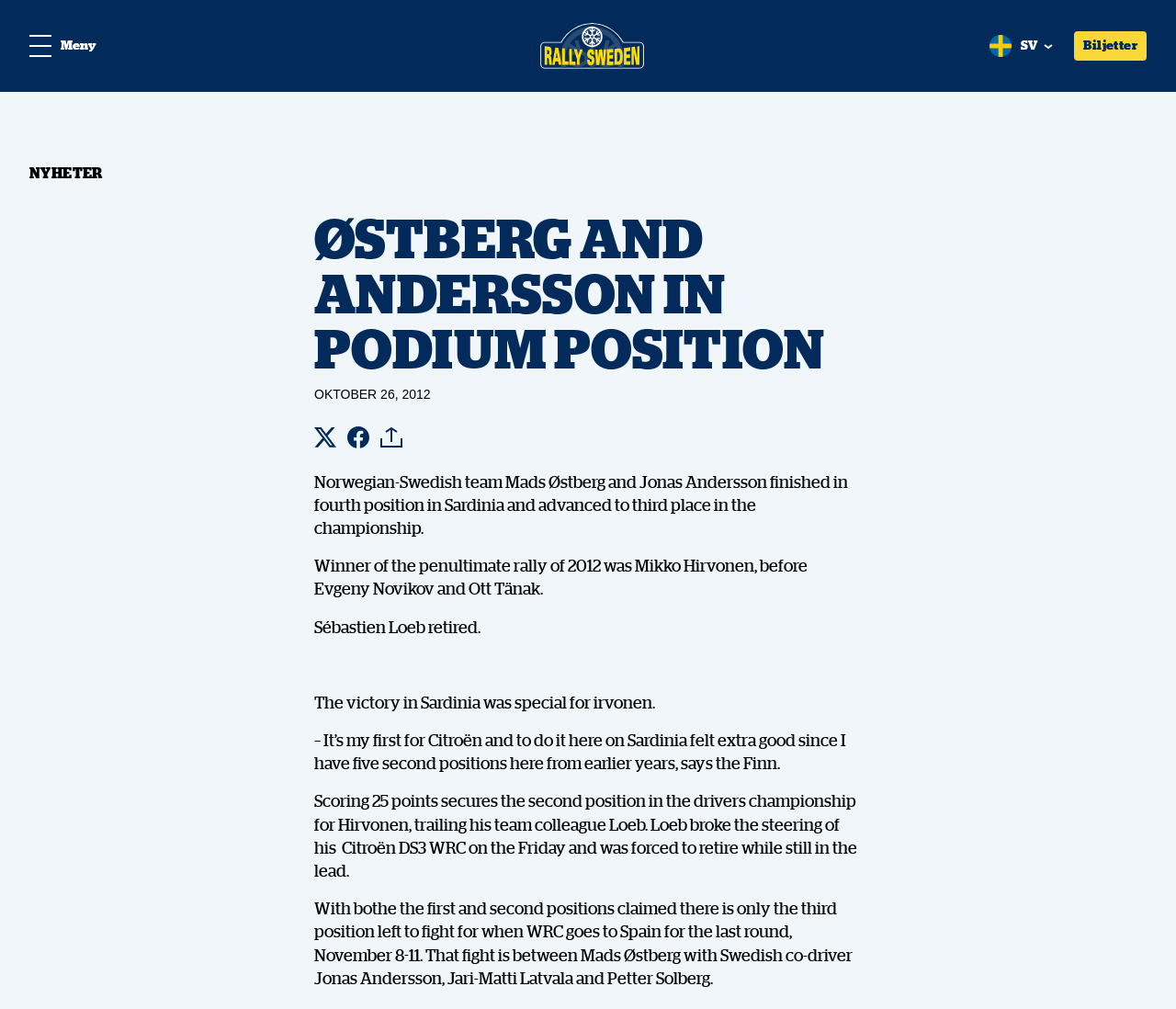Find the bounding box coordinates for the area you need to click to carry out the instruction: "Click the Aesthetica link". The coordinates should be four float numbers between 0 and 1, indicated as [left, top, right, bottom].

None